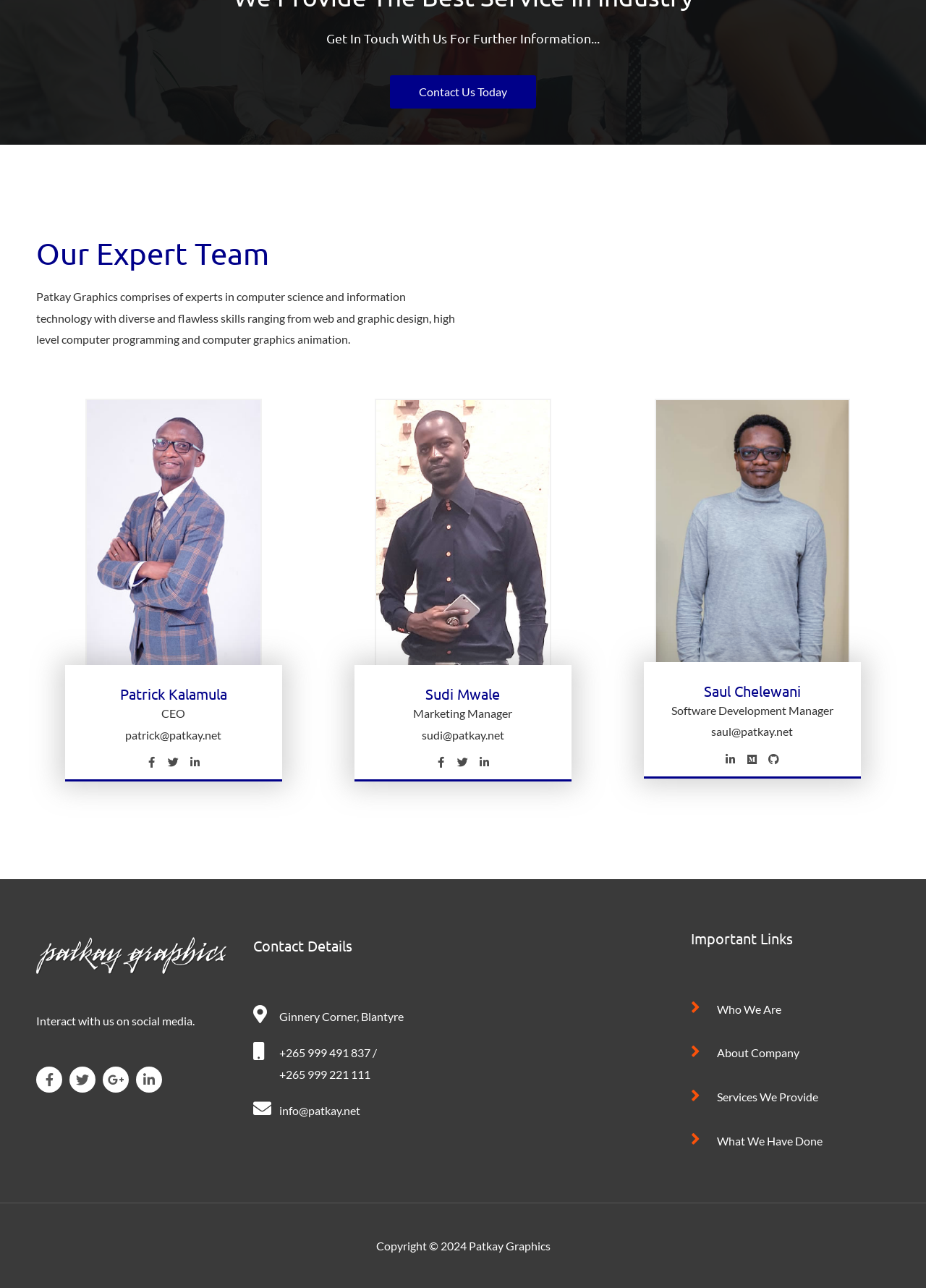Locate the bounding box coordinates of the area where you should click to accomplish the instruction: "Learn about school governance".

None